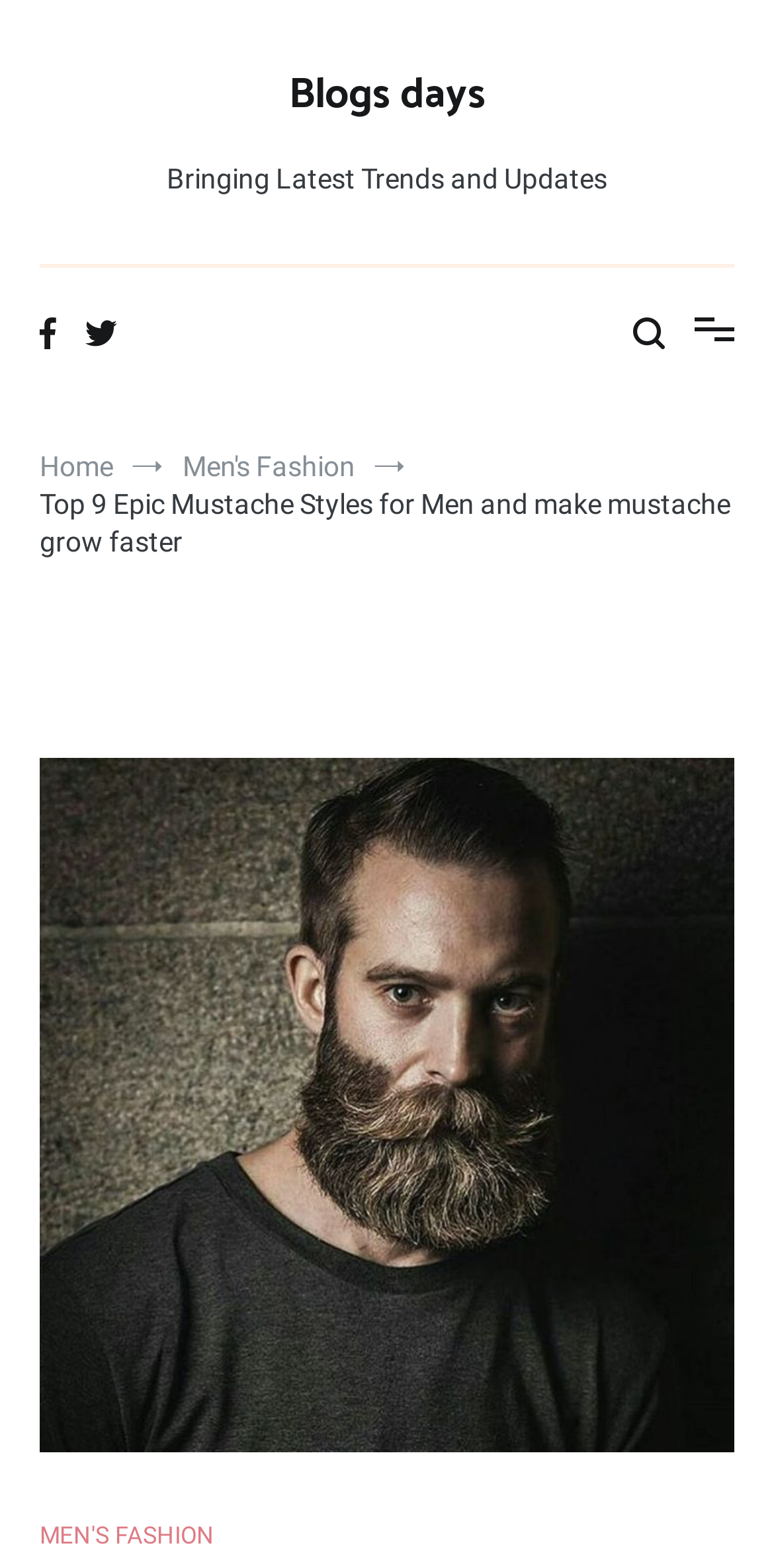Respond with a single word or phrase to the following question: What is the current section of the website?

Article